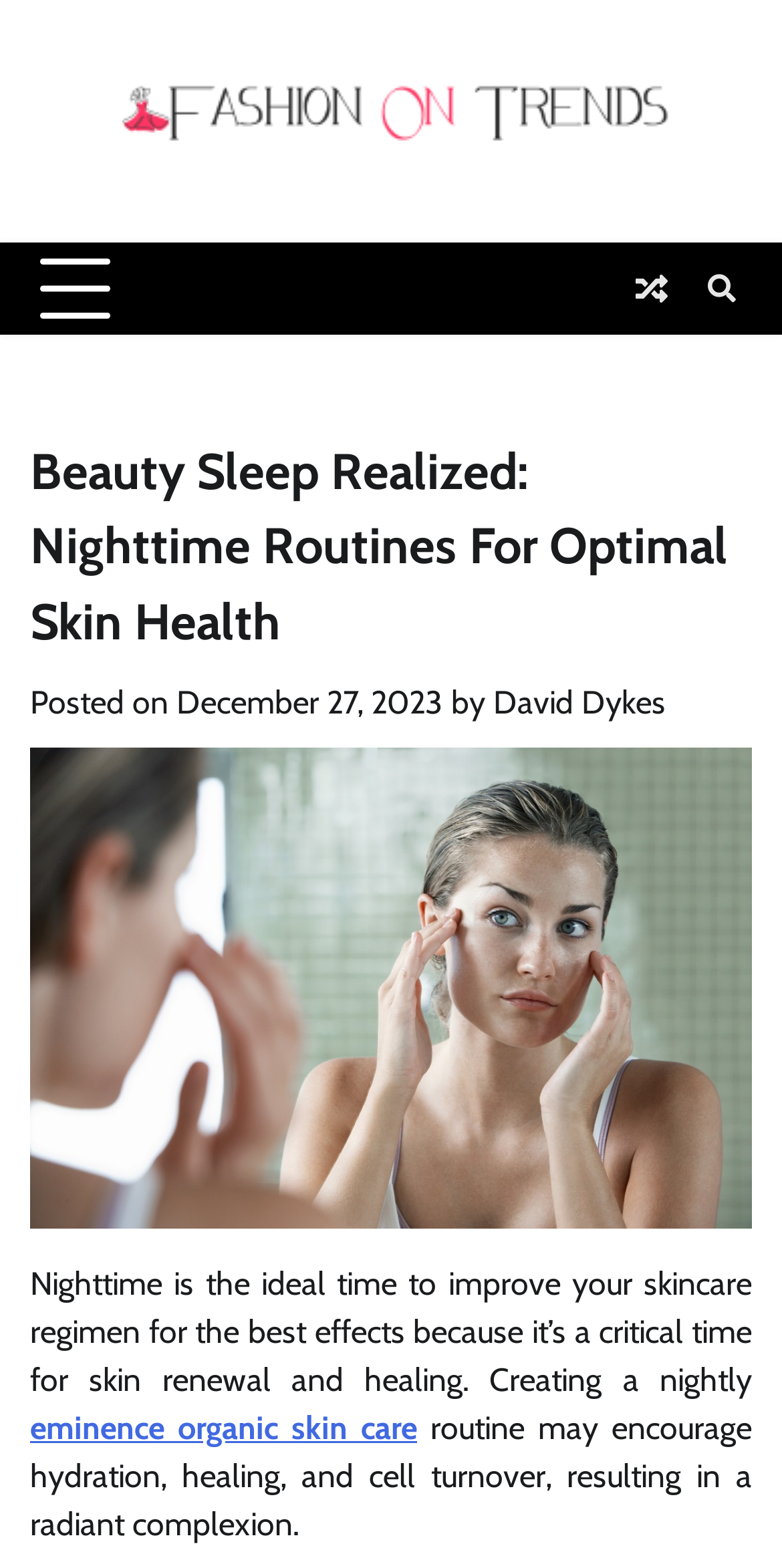Locate the bounding box of the user interface element based on this description: "aria-label="Open navigation menu"".

None